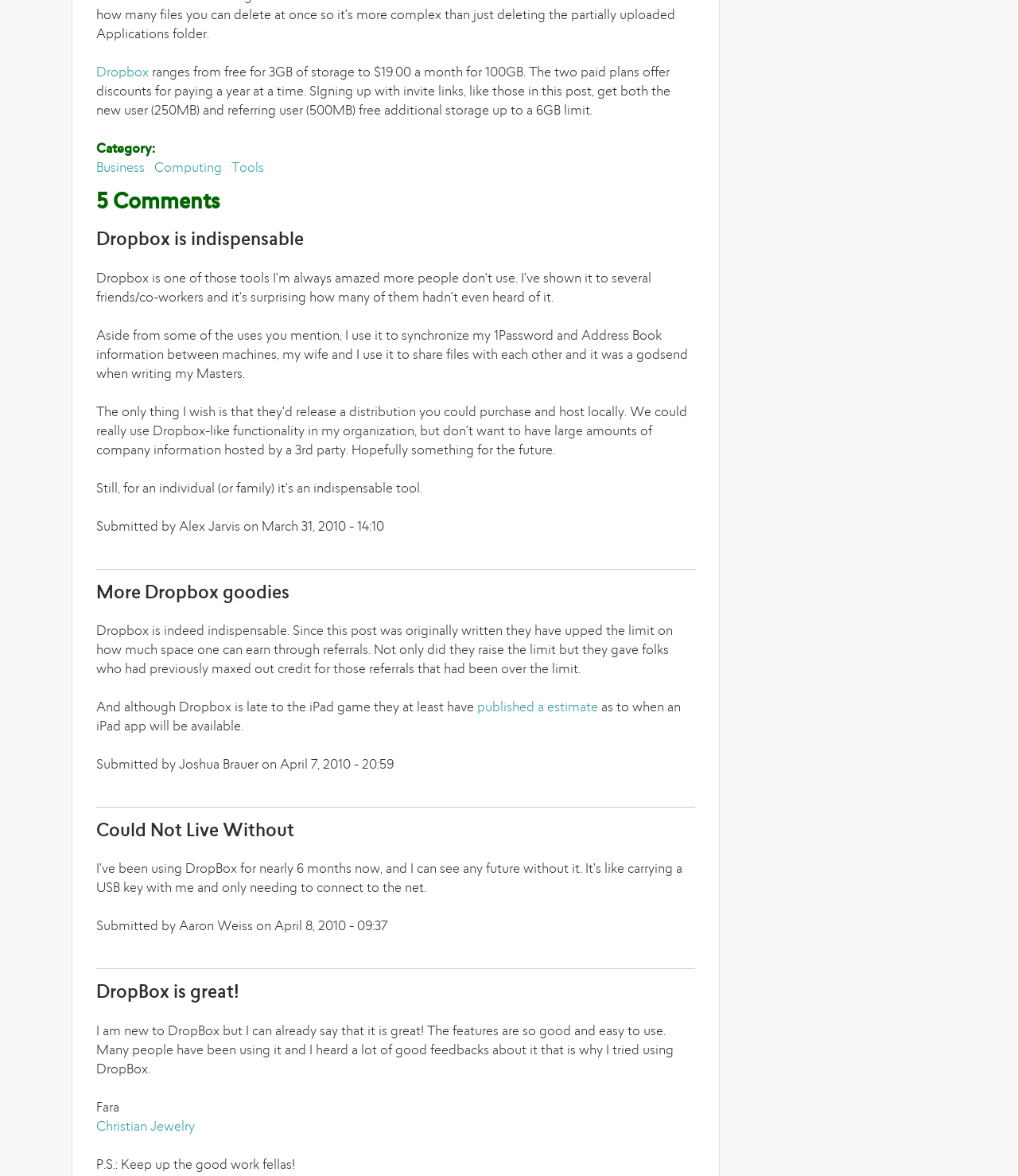Based on the element description: "Christian Jewelry", identify the bounding box coordinates for this UI element. The coordinates must be four float numbers between 0 and 1, listed as [left, top, right, bottom].

[0.095, 0.953, 0.191, 0.964]